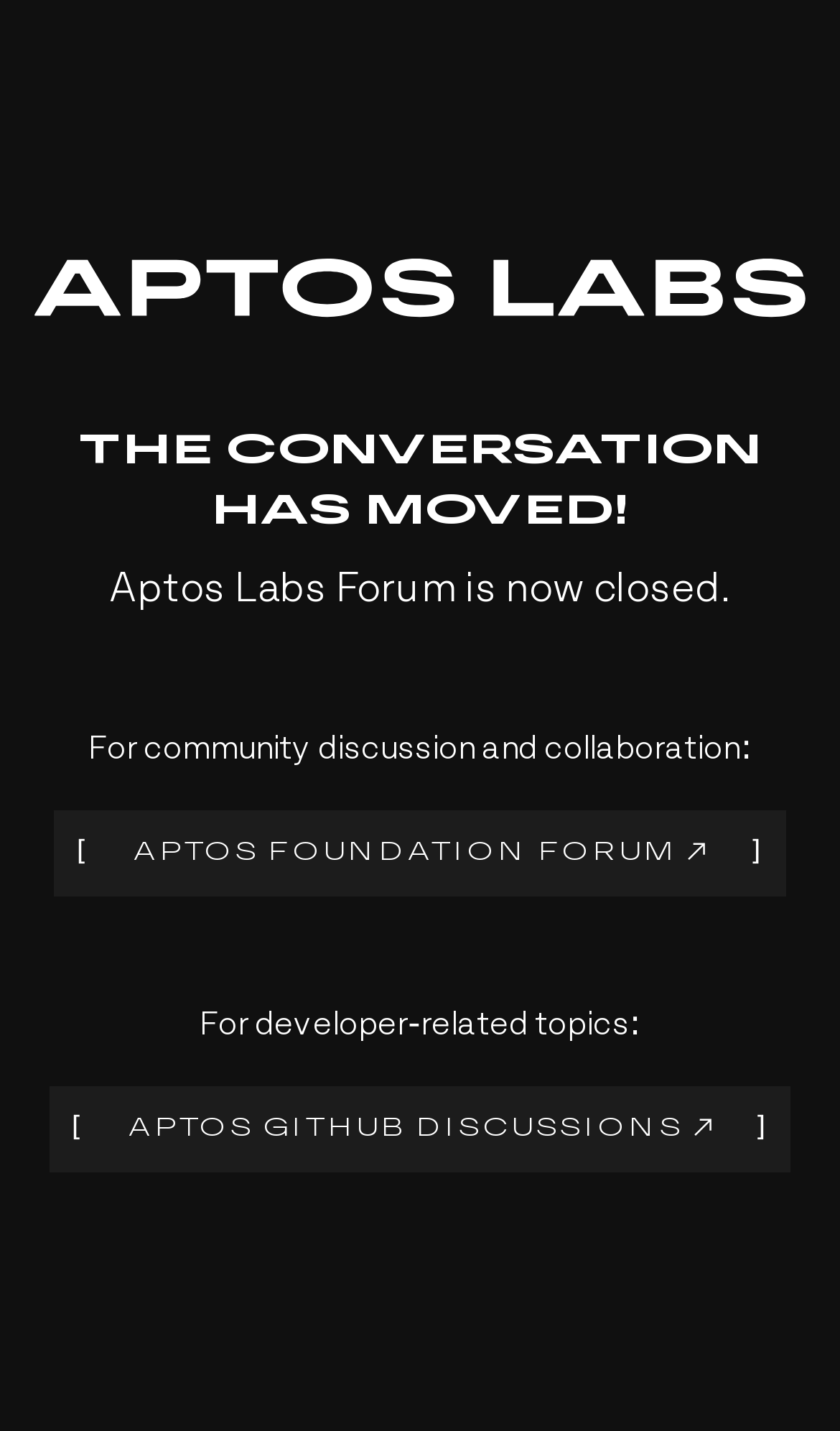Please reply to the following question with a single word or a short phrase:
How many links are provided for community discussion and collaboration?

1